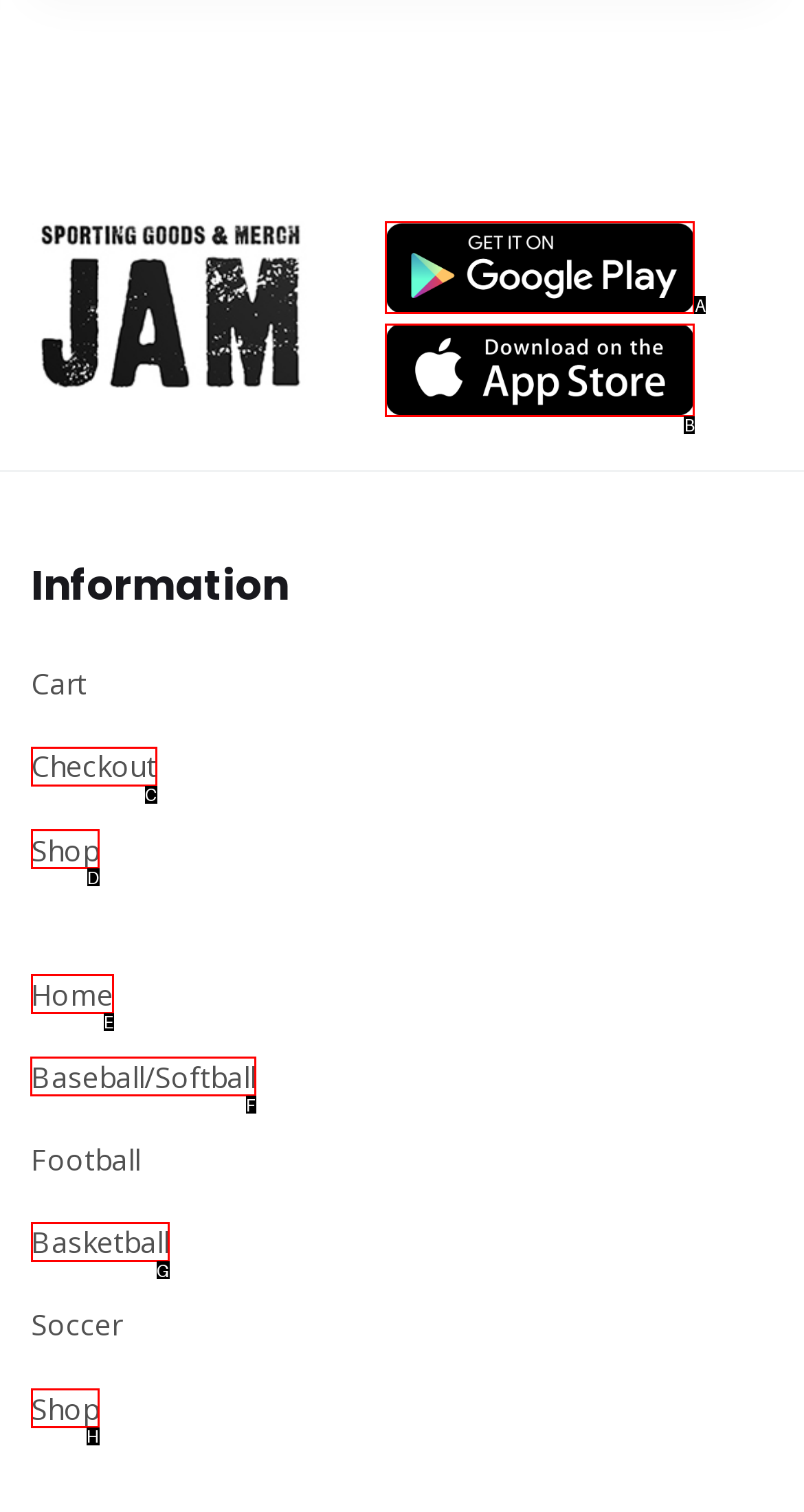To complete the instruction: Shop for baseball/softball gear, which HTML element should be clicked?
Respond with the option's letter from the provided choices.

F